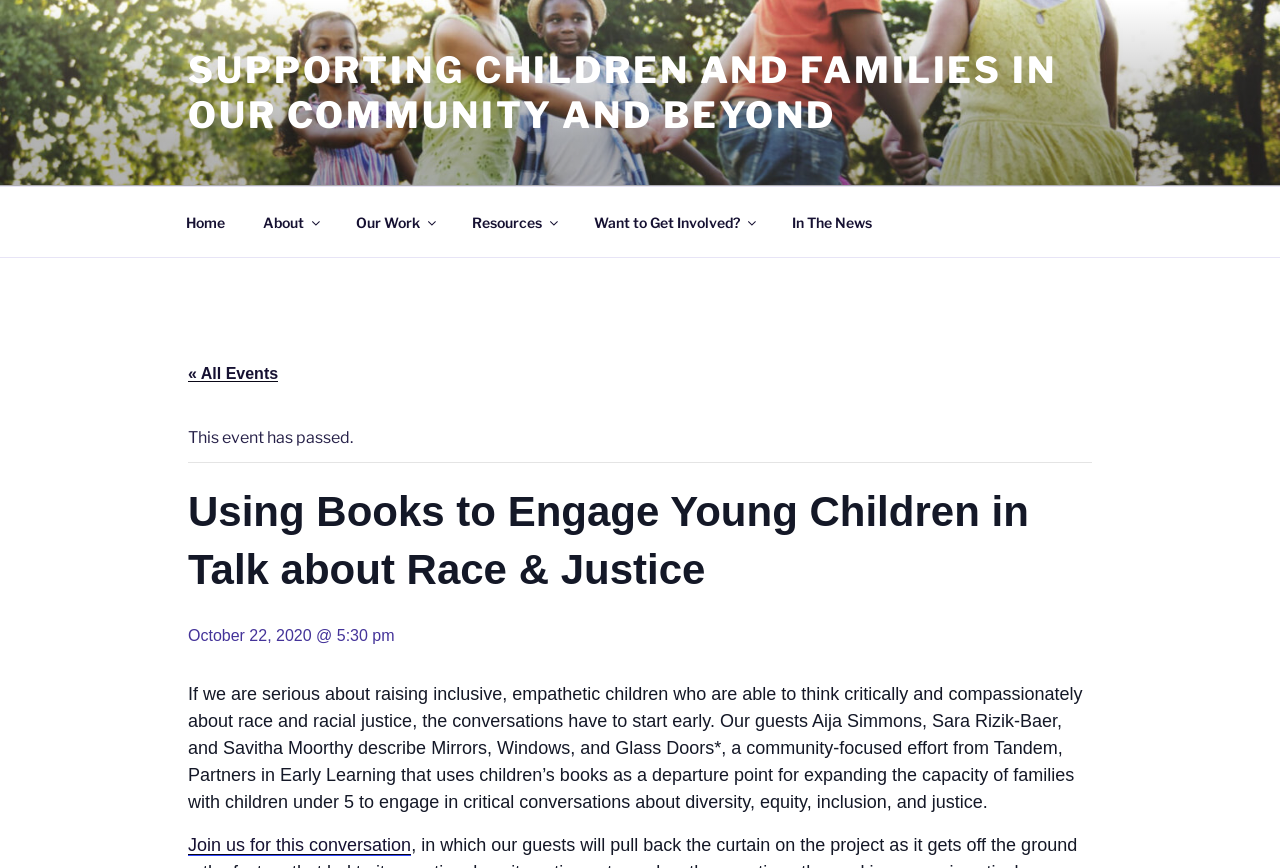What is the name of the organization mentioned in the event description?
Please provide a single word or phrase answer based on the image.

Tandem, Partners in Early Learning